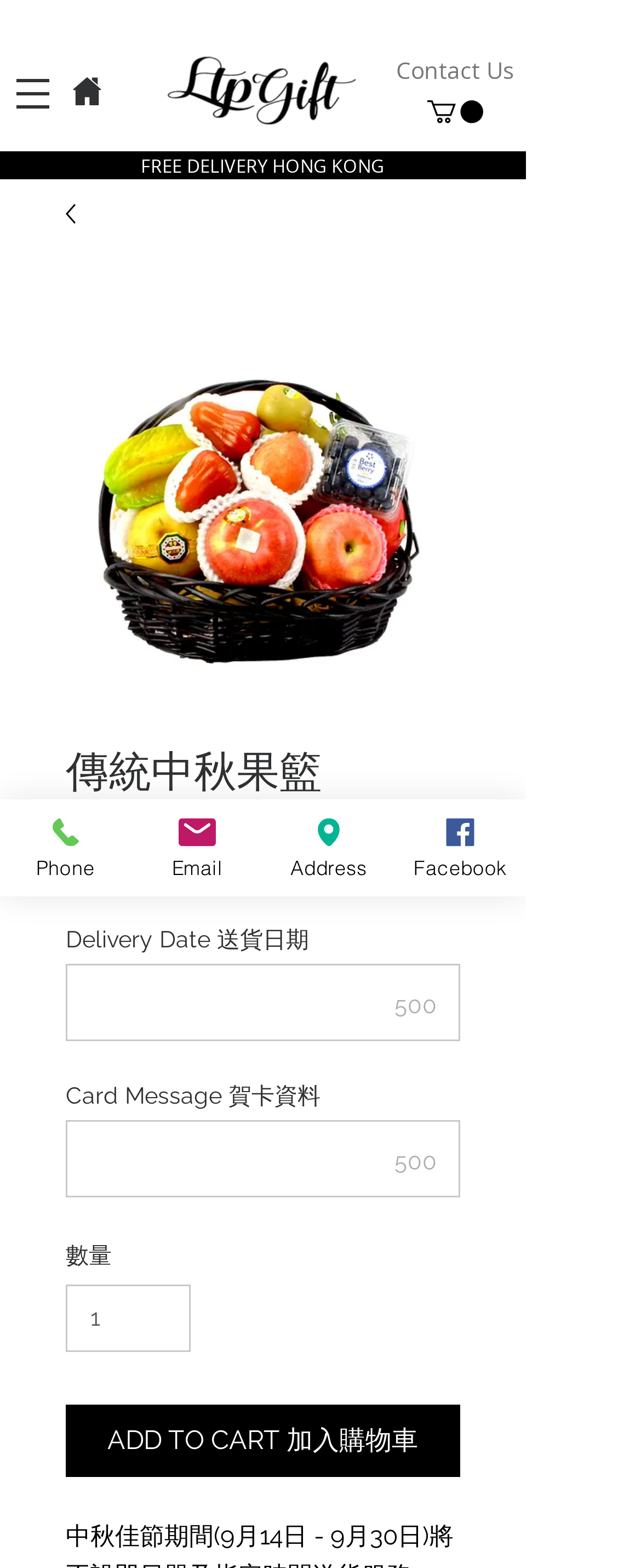Please find the bounding box coordinates of the element's region to be clicked to carry out this instruction: "Enter delivery date".

[0.103, 0.615, 0.718, 0.664]